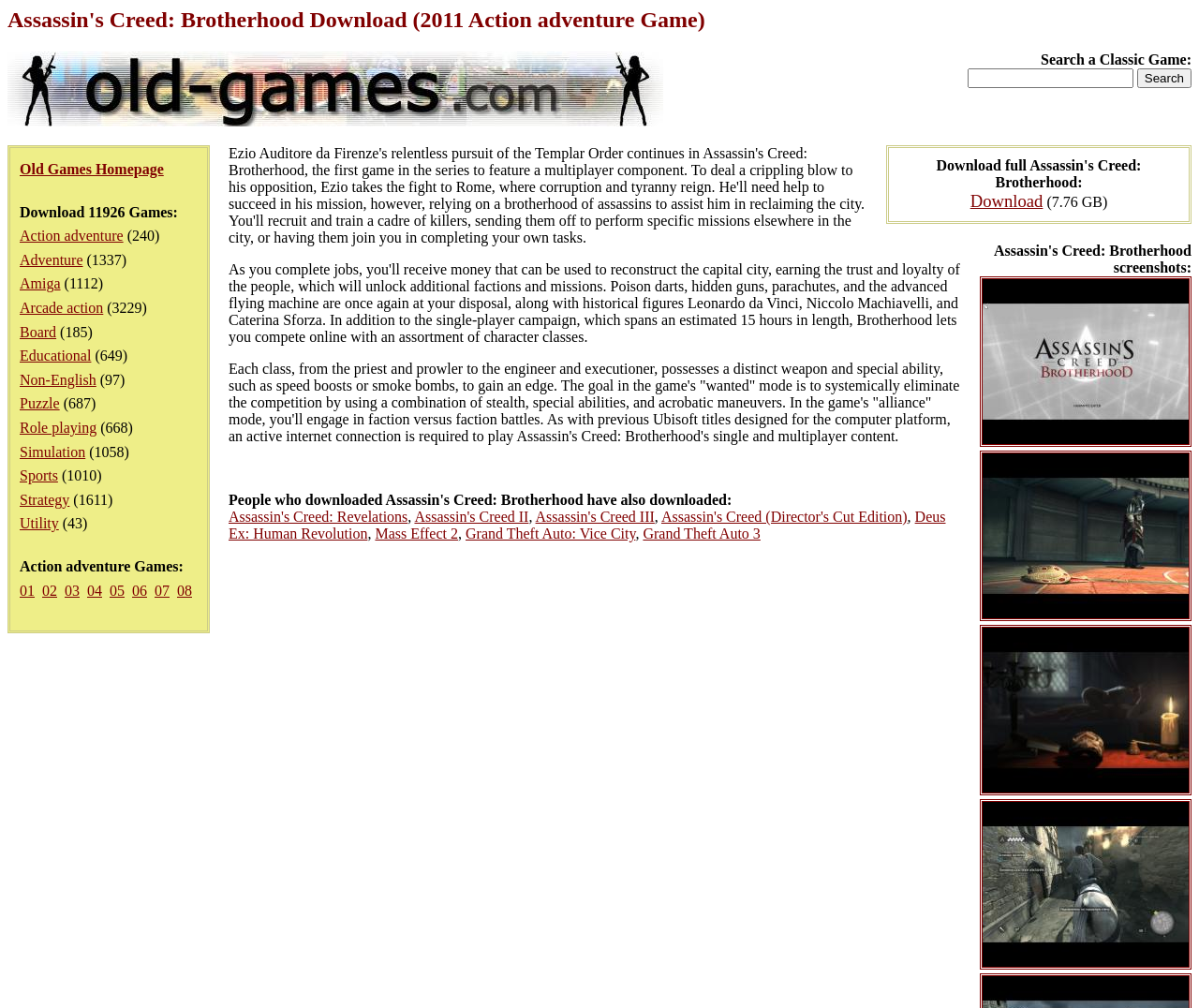Identify the bounding box coordinates of the region that should be clicked to execute the following instruction: "Search a classic game".

[0.807, 0.068, 0.945, 0.087]